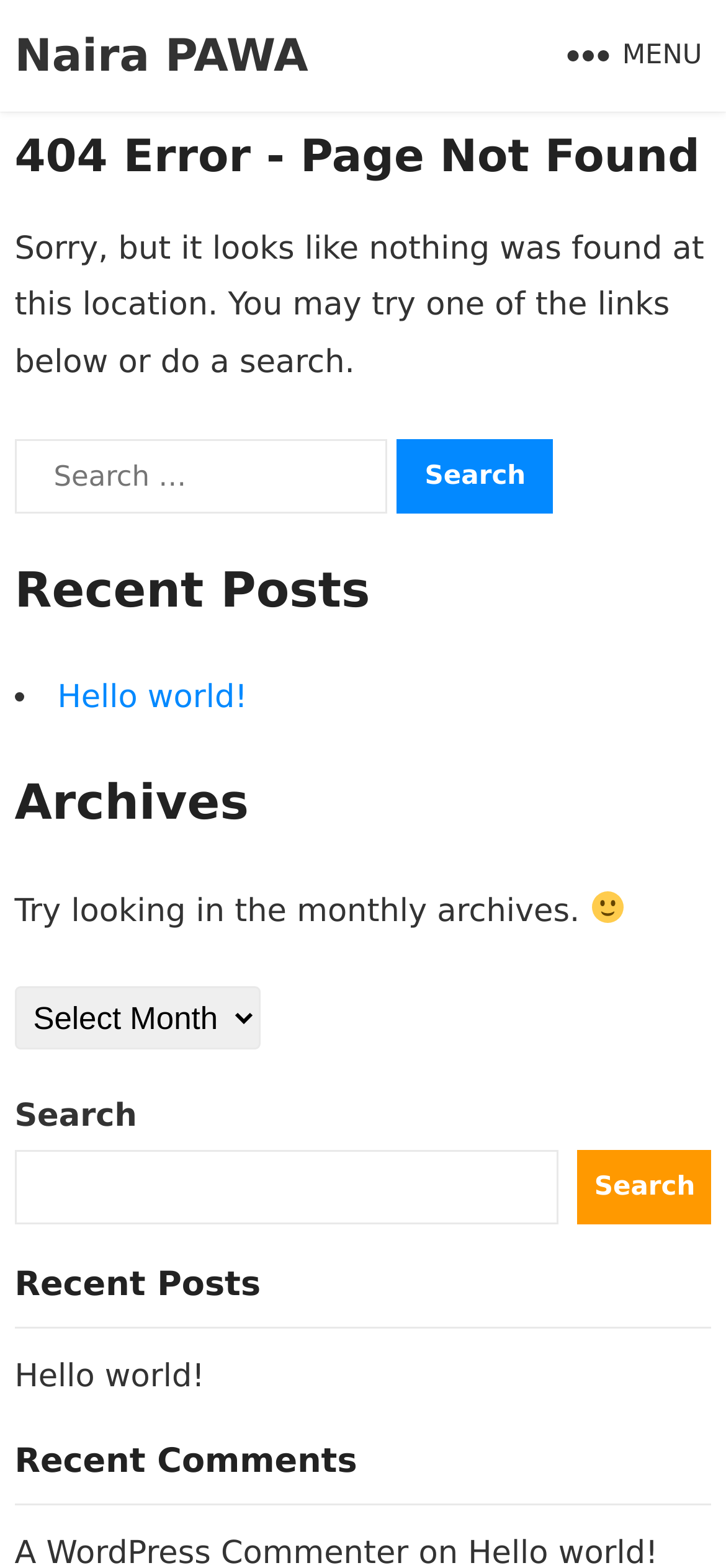What is the name of the blog post listed? Refer to the image and provide a one-word or short phrase answer.

Hello world!